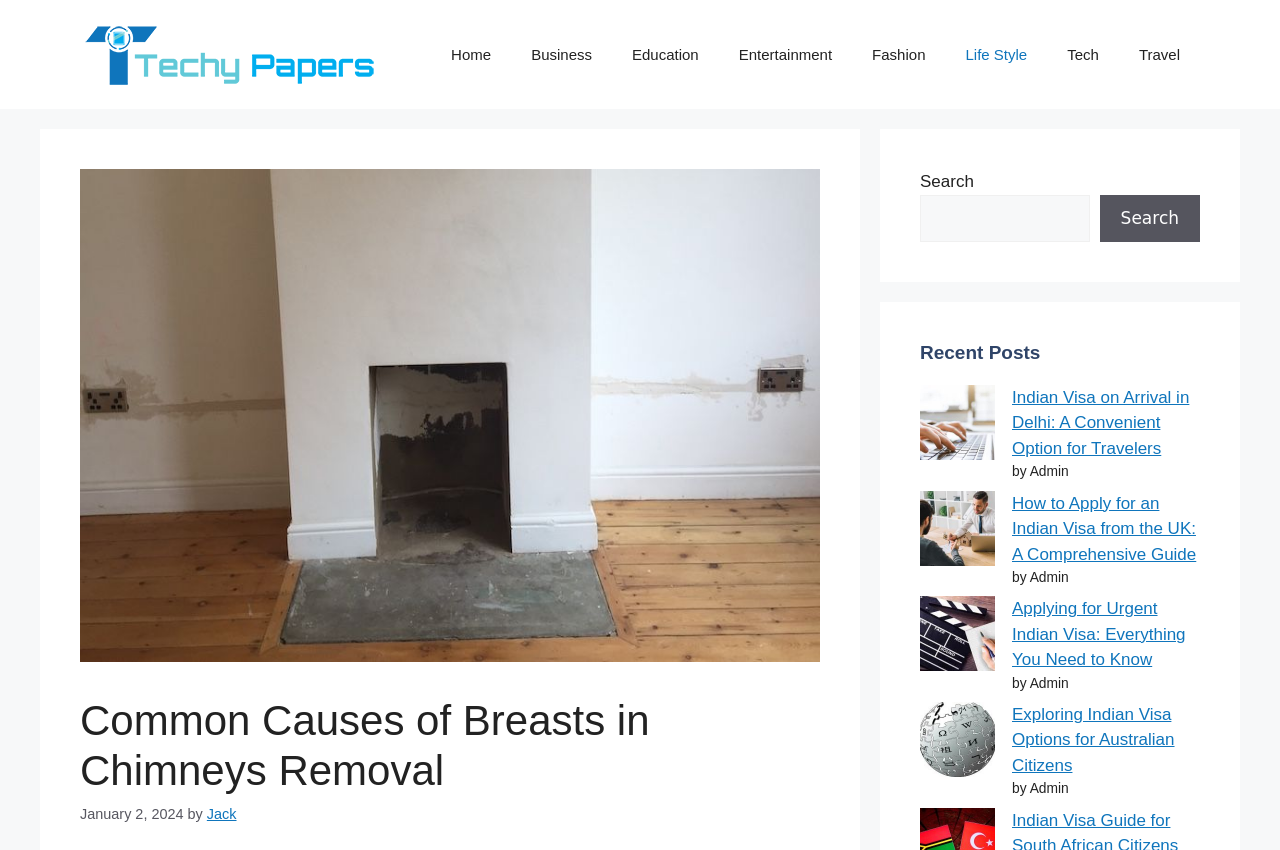What type of posts are listed in the 'Recent Posts' section?
Refer to the image and provide a one-word or short phrase answer.

Indian Visa related posts